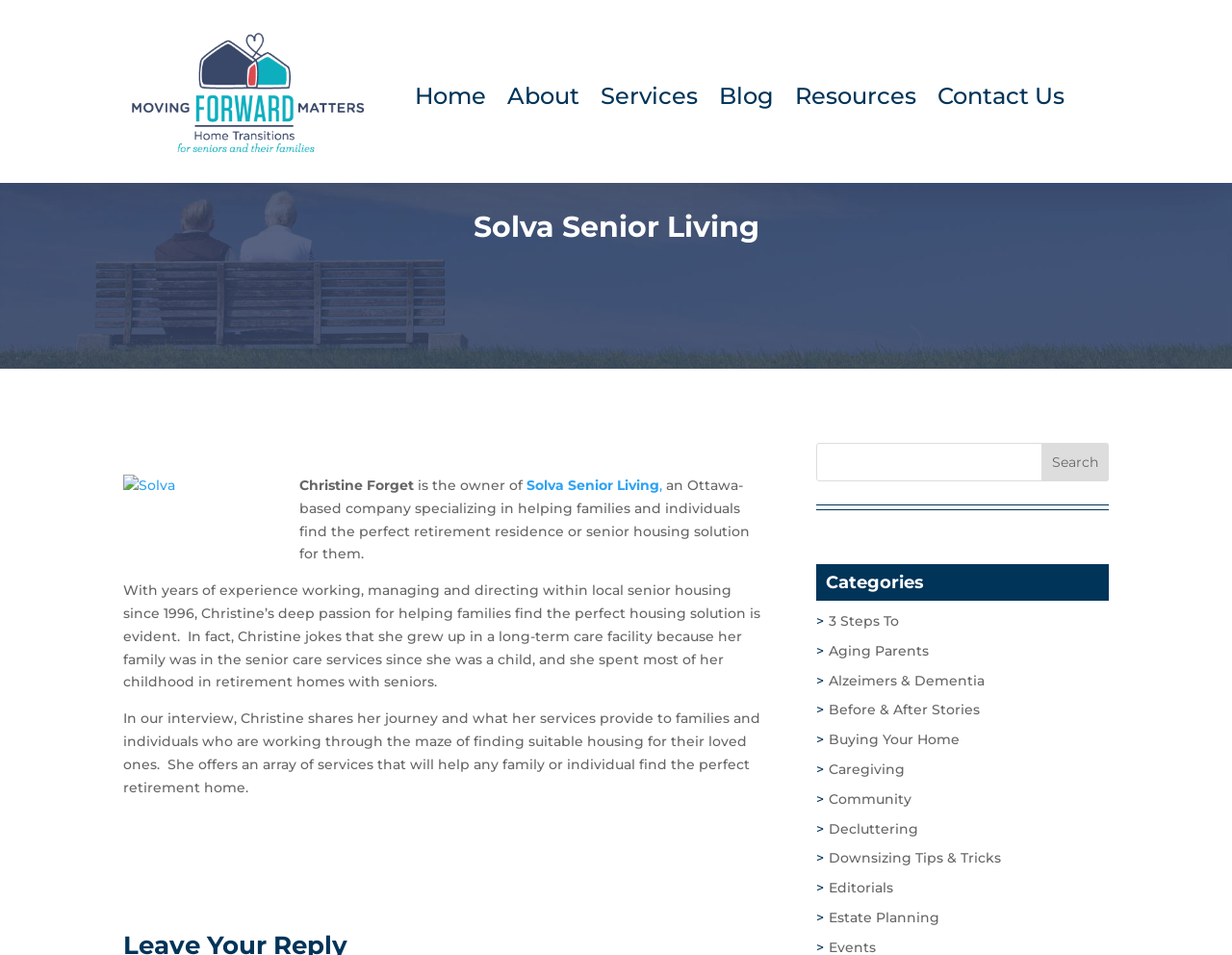Select the bounding box coordinates of the element I need to click to carry out the following instruction: "Visit Facebook page".

None